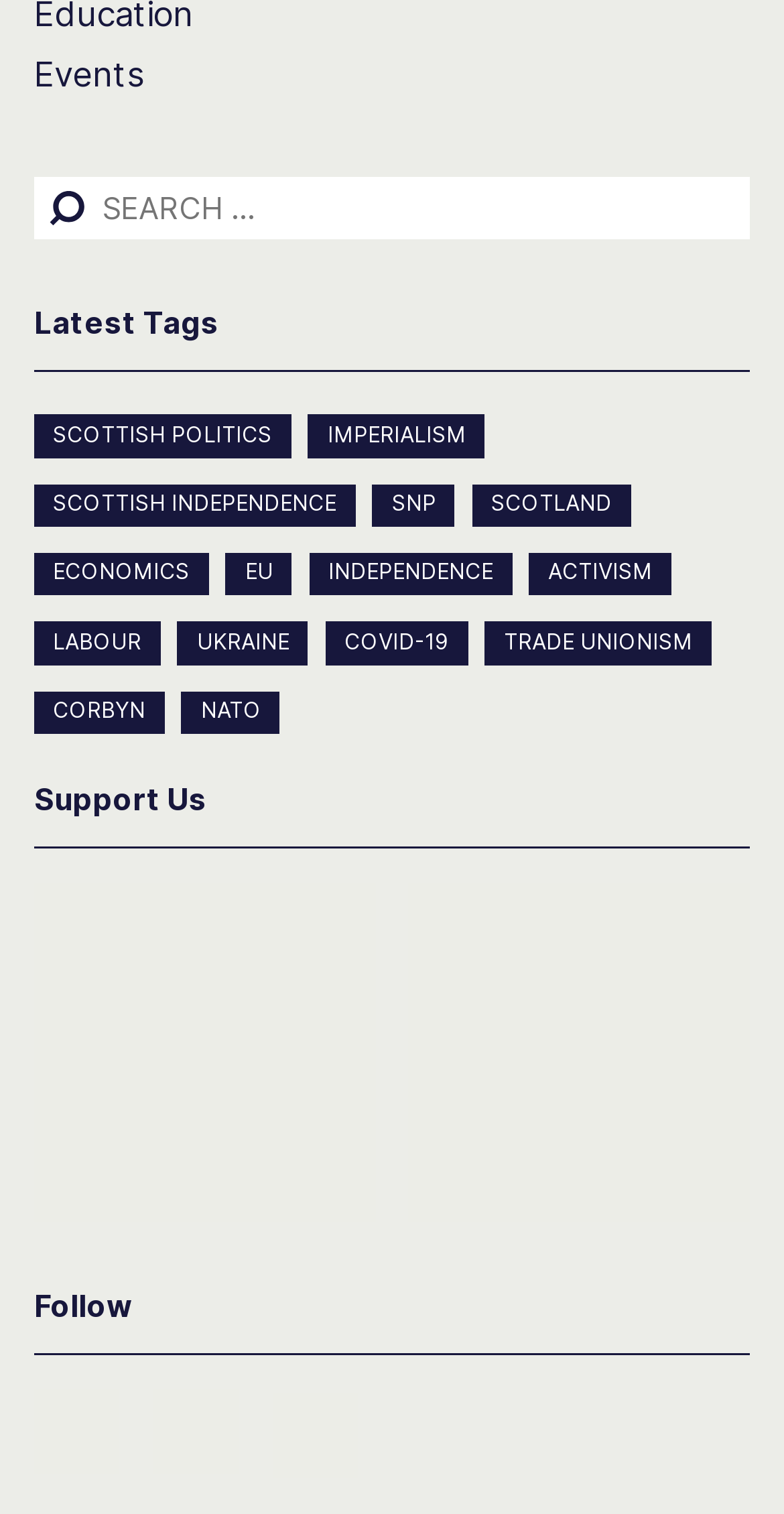Please specify the bounding box coordinates of the area that should be clicked to accomplish the following instruction: "Subscribe to the newsletter". The coordinates should consist of four float numbers between 0 and 1, i.e., [left, top, right, bottom].

[0.044, 0.583, 0.478, 0.808]